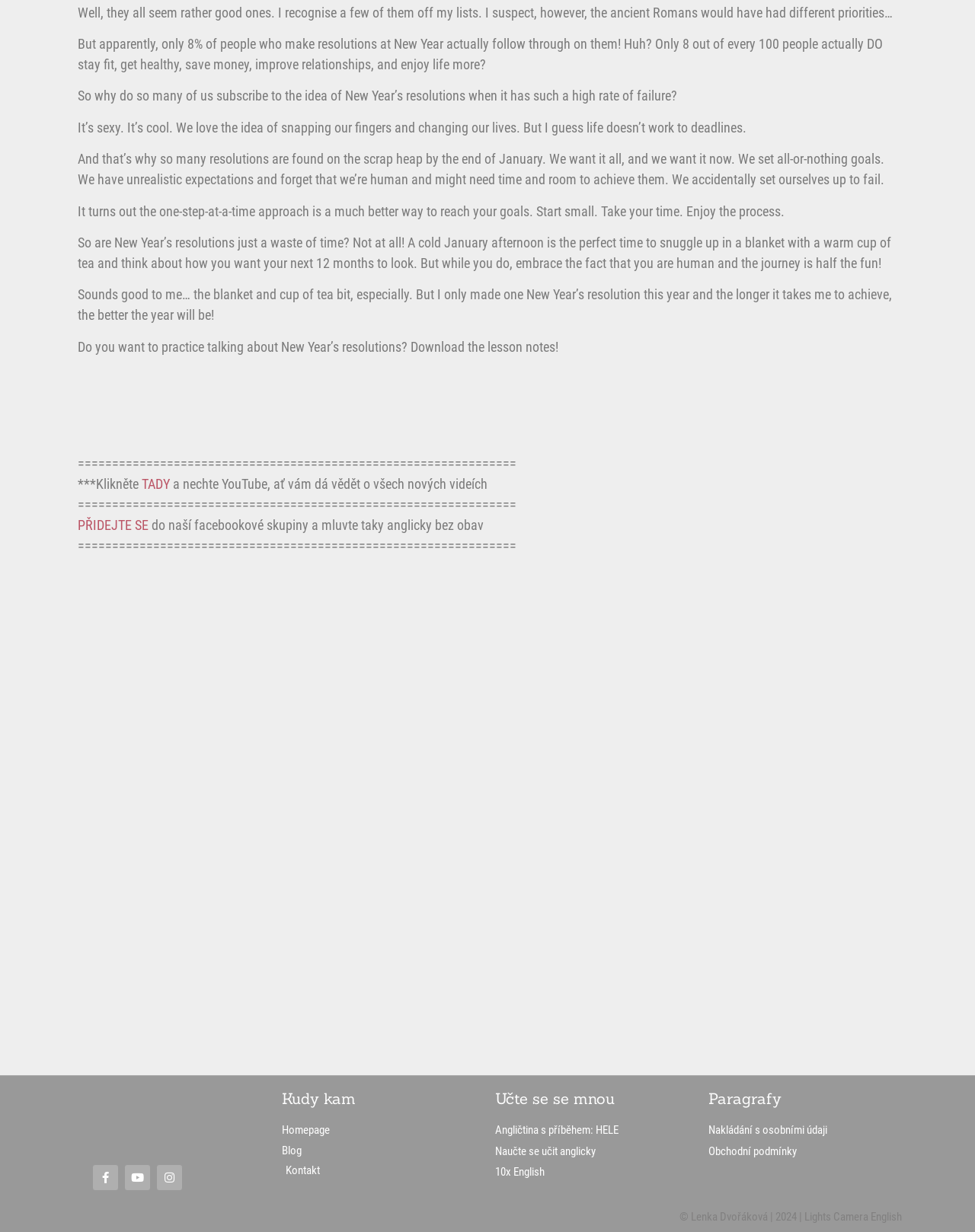Please determine the bounding box coordinates of the clickable area required to carry out the following instruction: "Subscribe to the YouTube channel". The coordinates must be four float numbers between 0 and 1, represented as [left, top, right, bottom].

[0.128, 0.946, 0.154, 0.966]